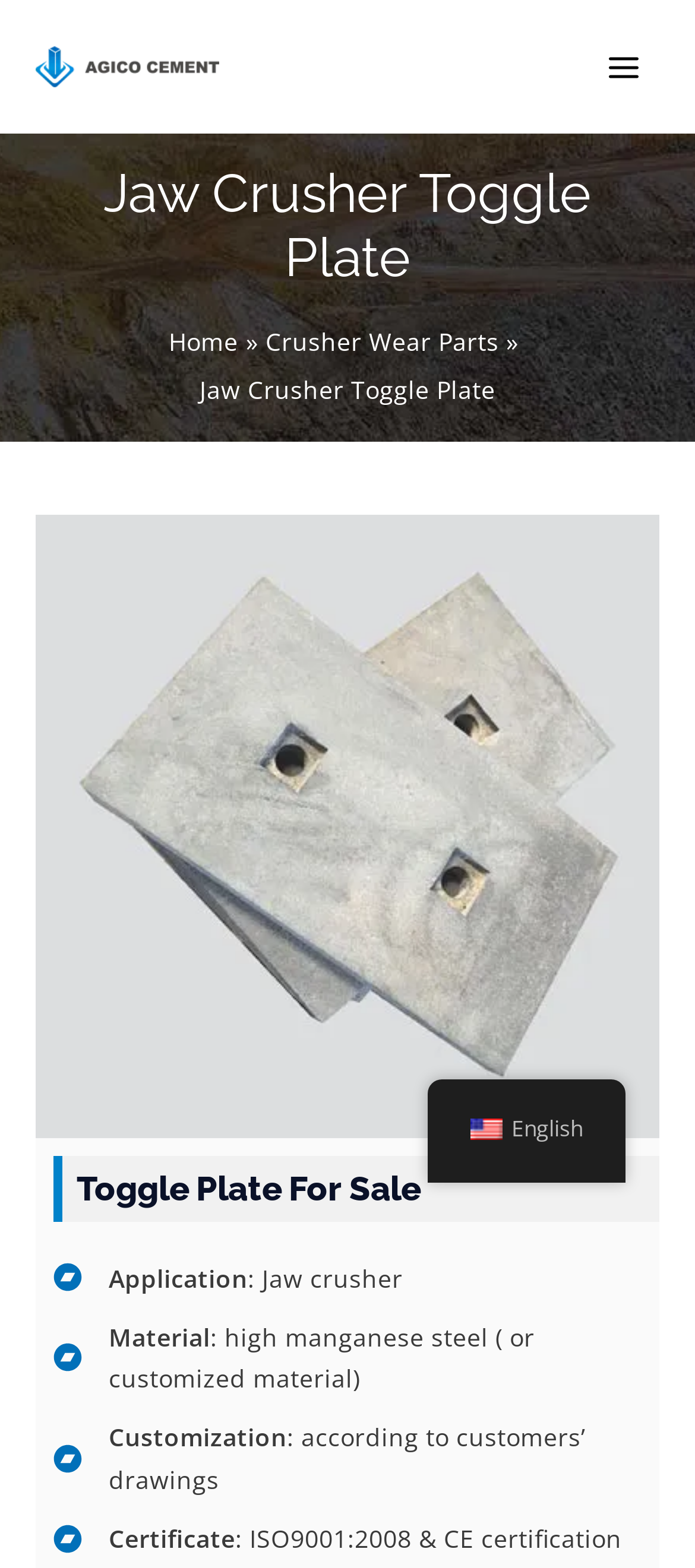Explain in detail what you observe on this webpage.

The webpage is about AGICO Cement's Jaw Crusher Toggle Plate, with a focus on its features and customization options. At the top left, there is a logo of AGICO, accompanied by a link to the company's main page. Next to the logo, there is a main menu button. 

Below the logo, there is a large header image that spans the entire width of the page. The header image is followed by a heading that reads "Jaw Crusher Toggle Plate" in a prominent font. 

Underneath the heading, there is a navigation bar with breadcrumbs, showing the current page's location within the website. The navigation bar contains links to the home page and the "Crusher Wear Parts" category, as well as a static text element displaying the current page's title.

Below the navigation bar, there is a large figure that takes up most of the page's width, displaying an image of a jaw crusher toggle plate. Above the image, there is a heading that reads "Toggle Plate For Sale". 

The page then lists the features and customization options of the toggle plate, including its application, material, customization possibilities, and certifications. Each feature is accompanied by a small icon and a brief description. These features are listed in a vertical column, taking up the majority of the page's content area.

At the bottom right of the page, there is a link to switch the language to English, accompanied by a small flag icon.